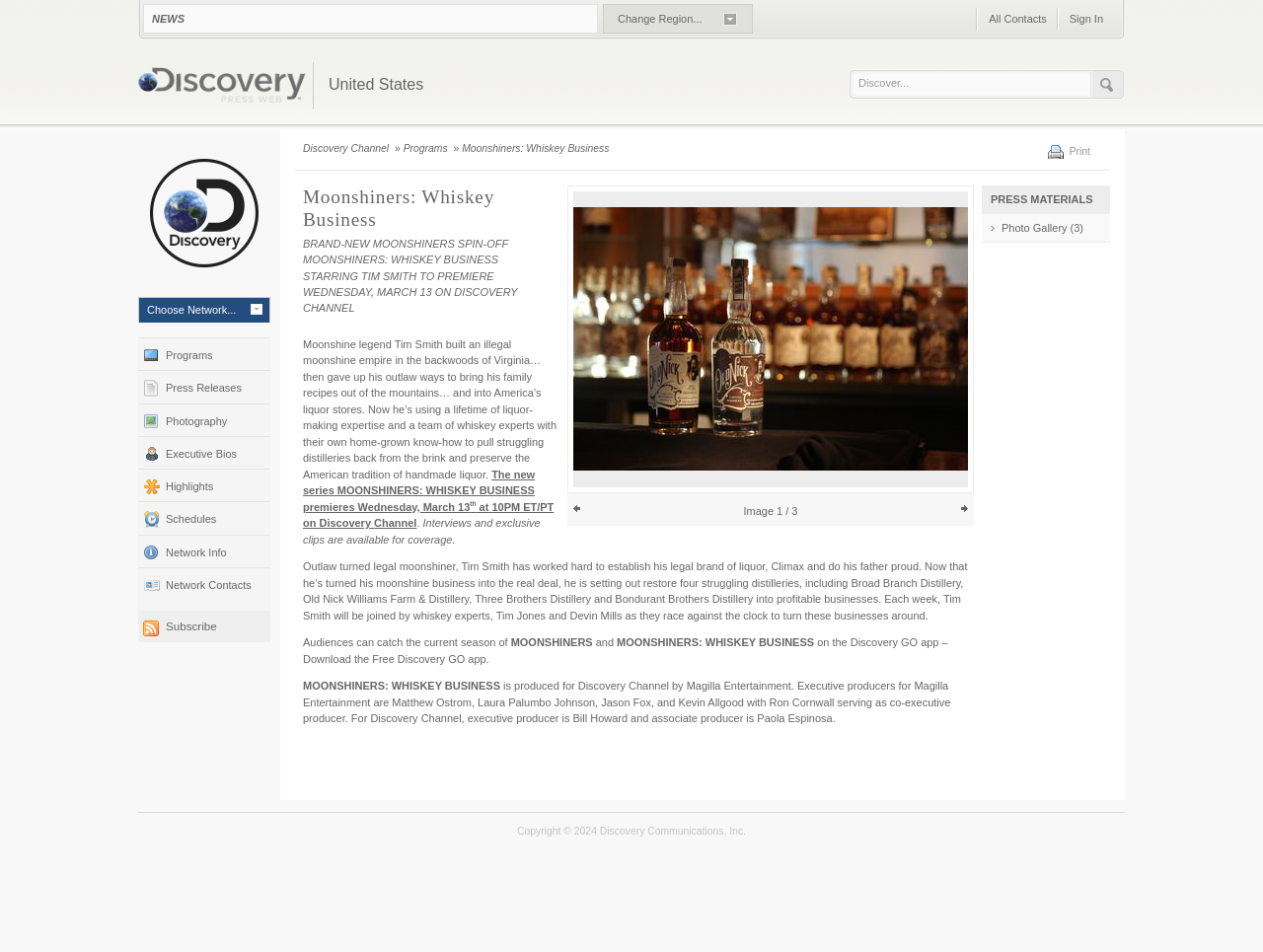Please specify the bounding box coordinates in the format (top-left x, top-left y, bottom-right x, bottom-right y), with values ranging from 0 to 1. Identify the bounding box for the UI component described as follows: Moonshiners: Whiskey Business

[0.366, 0.15, 0.485, 0.162]